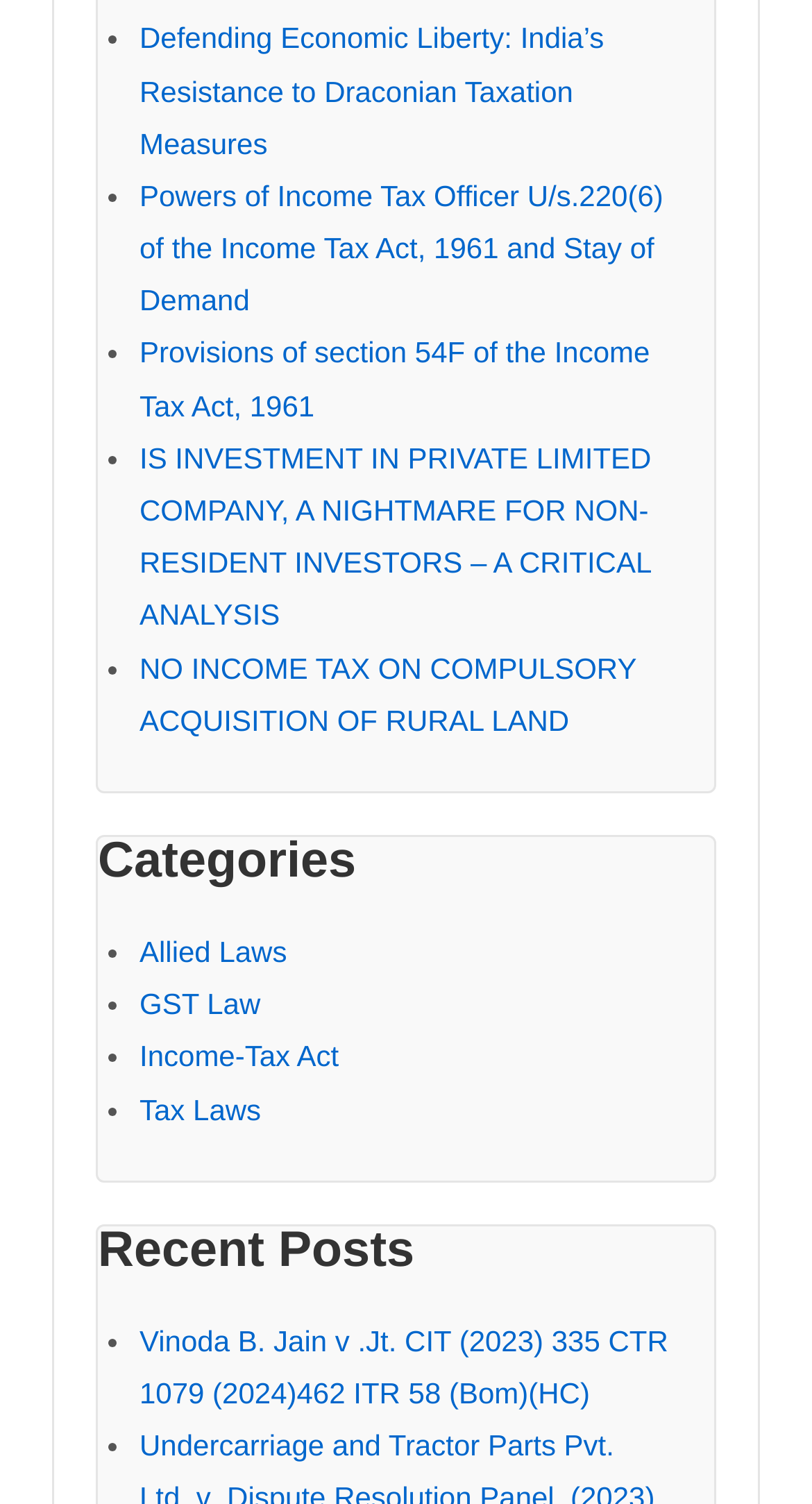Find the bounding box coordinates of the element you need to click on to perform this action: 'Browse 'GST Law''. The coordinates should be represented by four float values between 0 and 1, in the format [left, top, right, bottom].

[0.172, 0.656, 0.321, 0.679]